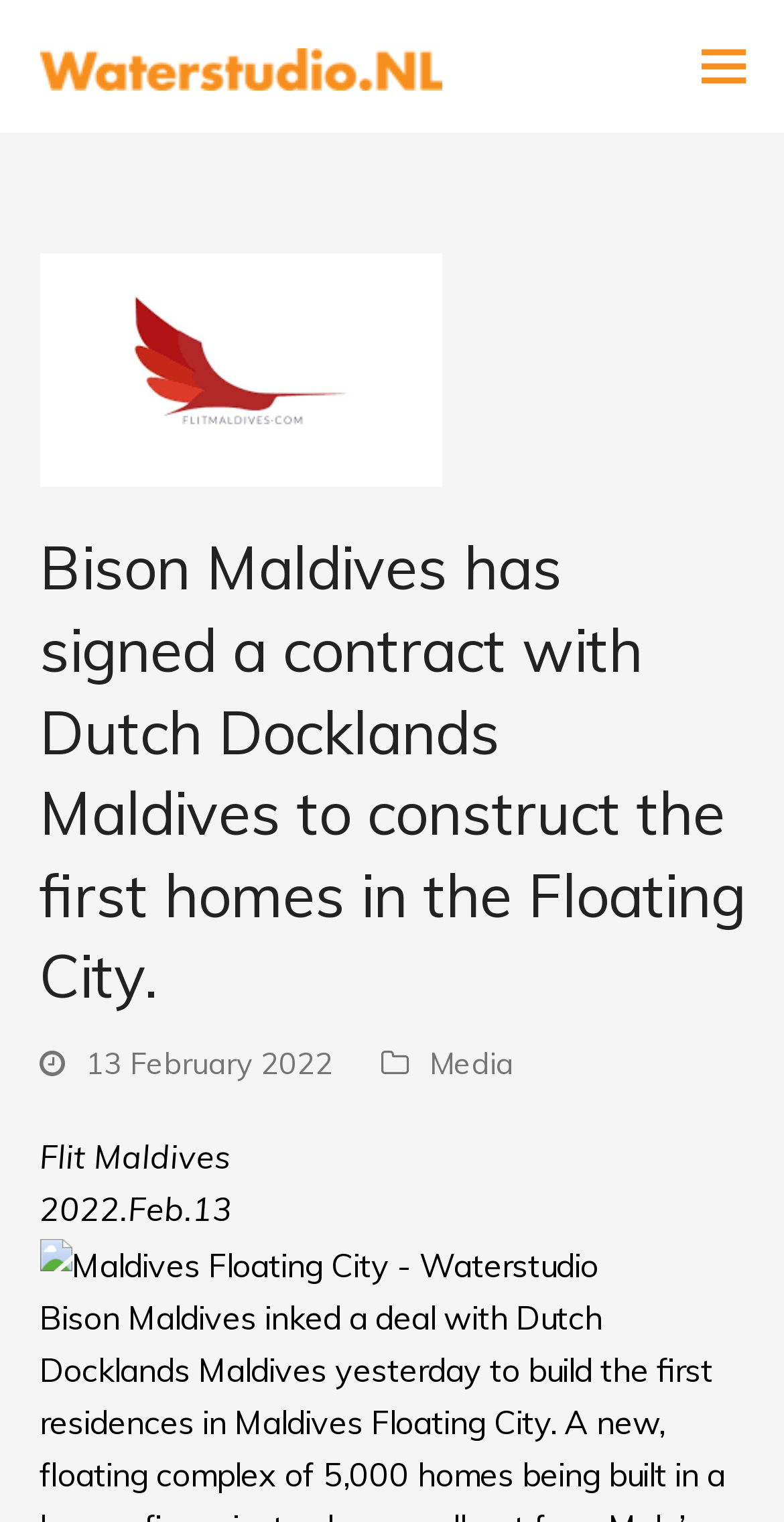From the webpage screenshot, predict the bounding box coordinates (top-left x, top-left y, bottom-right x, bottom-right y) for the UI element described here: aria-label="Toggle mobile menu"

[0.894, 0.032, 0.95, 0.055]